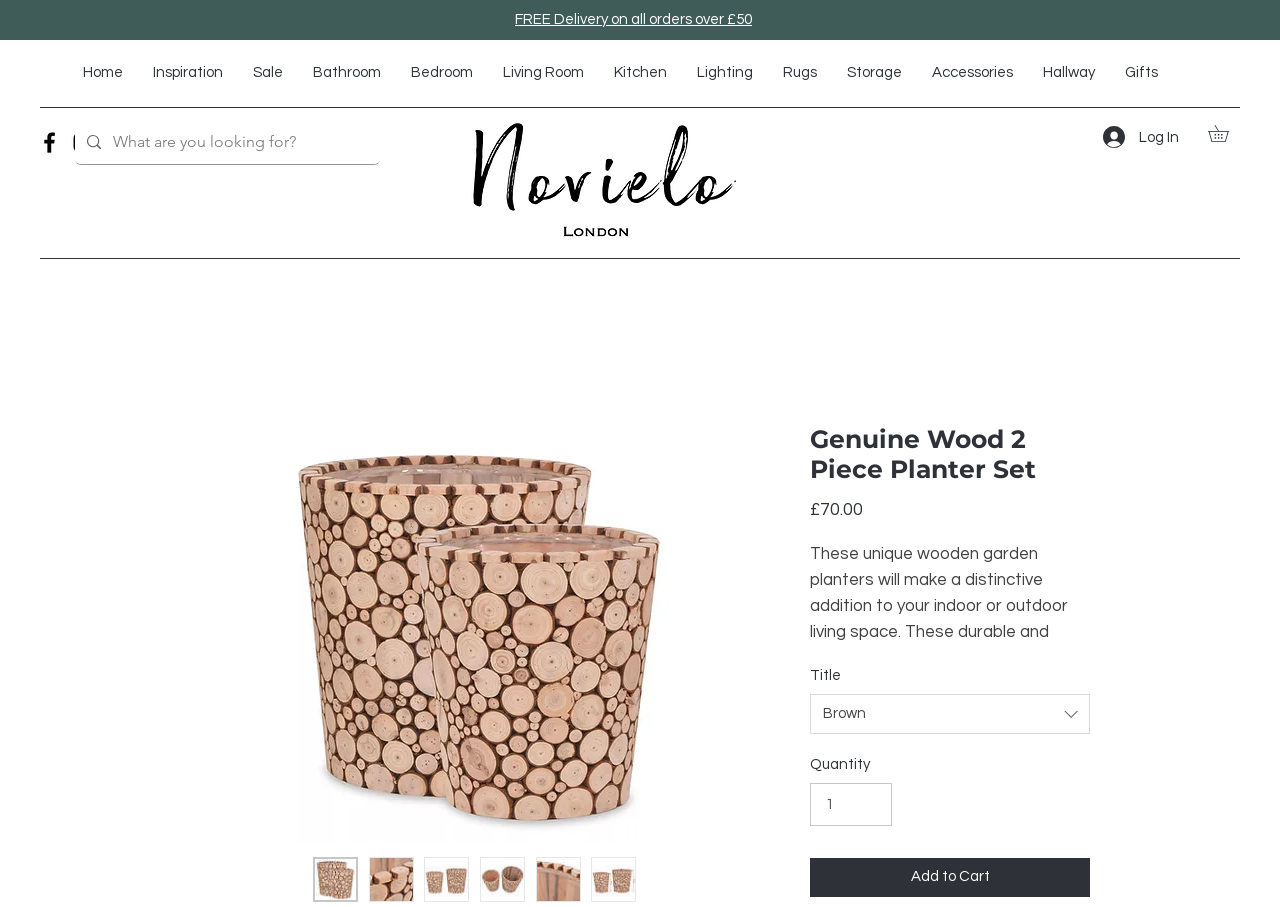Please locate the bounding box coordinates of the element that should be clicked to achieve the given instruction: "Search for products".

[0.059, 0.132, 0.297, 0.182]